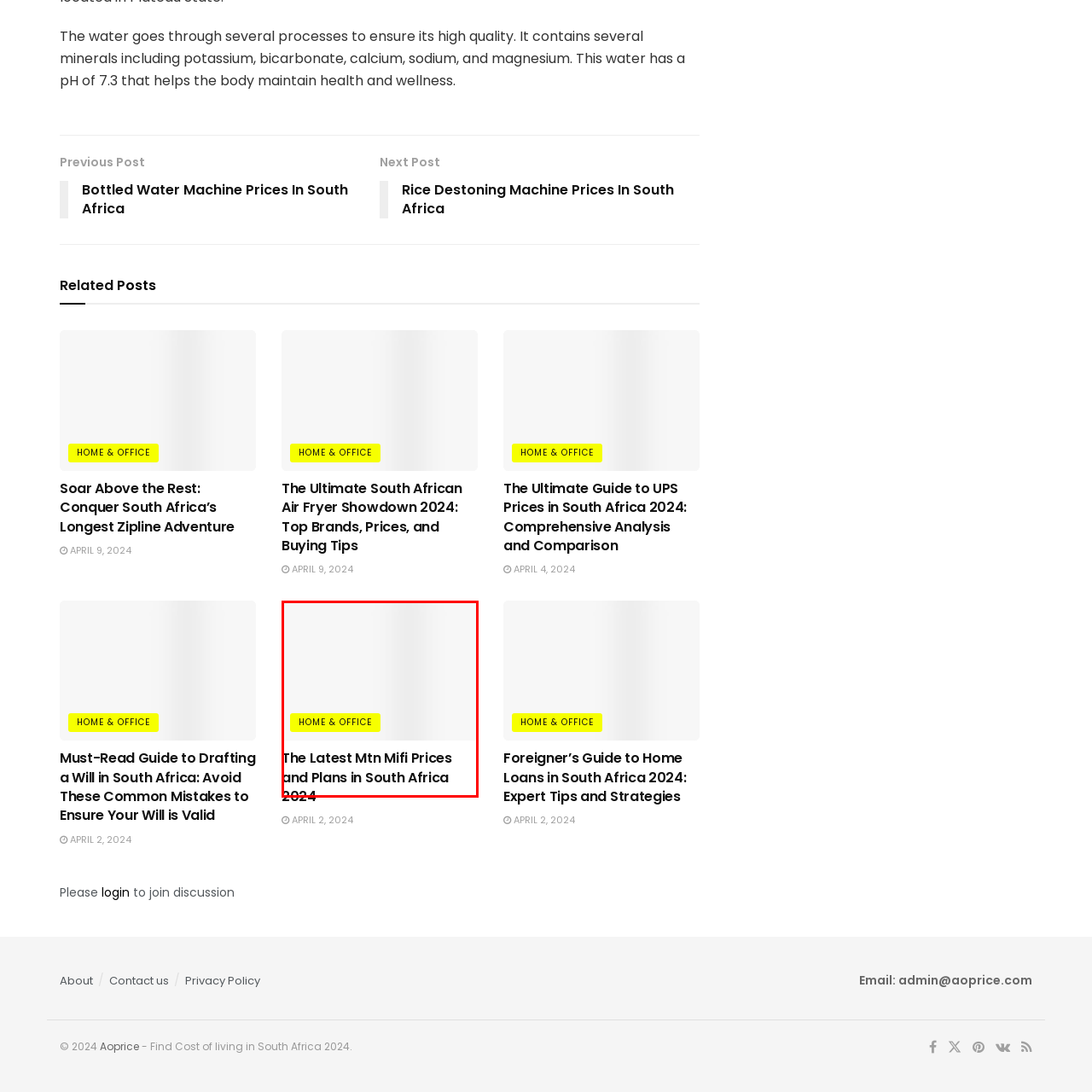Check the section outlined in red, In what year are the MTN MiFi prices and plans relevant? Please reply with a single word or phrase.

2024